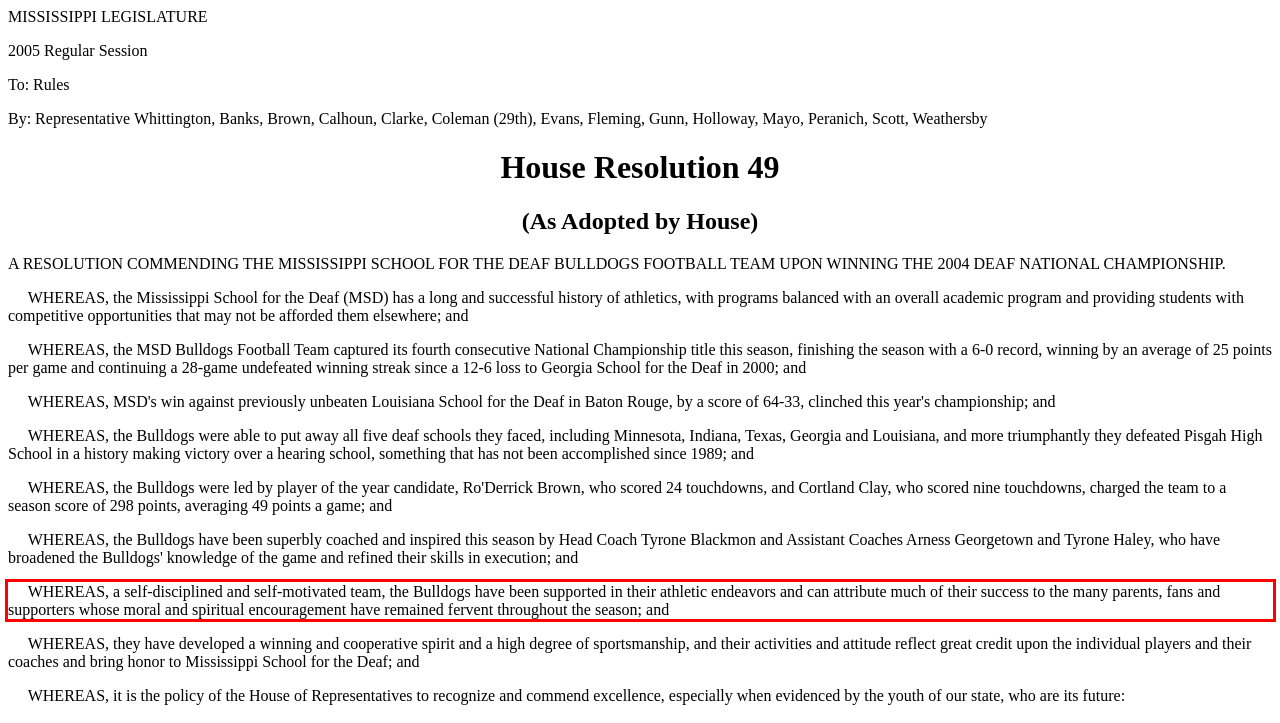Analyze the screenshot of a webpage where a red rectangle is bounding a UI element. Extract and generate the text content within this red bounding box.

WHEREAS, a self-disciplined and self-motivated team, the Bulldogs have been supported in their athletic endeavors and can attribute much of their success to the many parents, fans and supporters whose moral and spiritual encouragement have remained fervent throughout the season; and